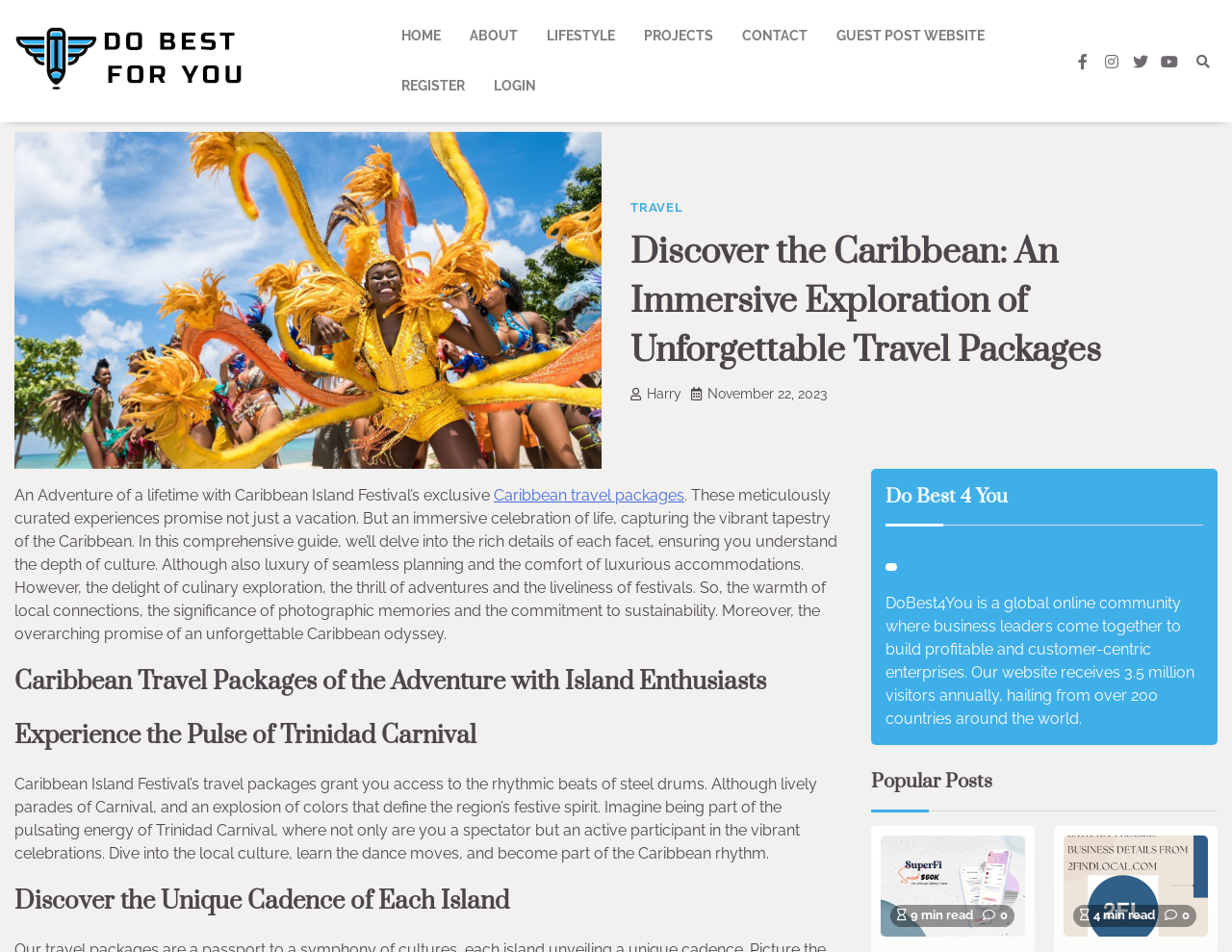Based on the image, provide a detailed response to the question:
How many visitors does the DoBest4You website receive annually?

I found the answer by looking at the static text 'Our website receives 3.5 million visitors annually...'. This text is part of the description of DoBest4You, a global online community.